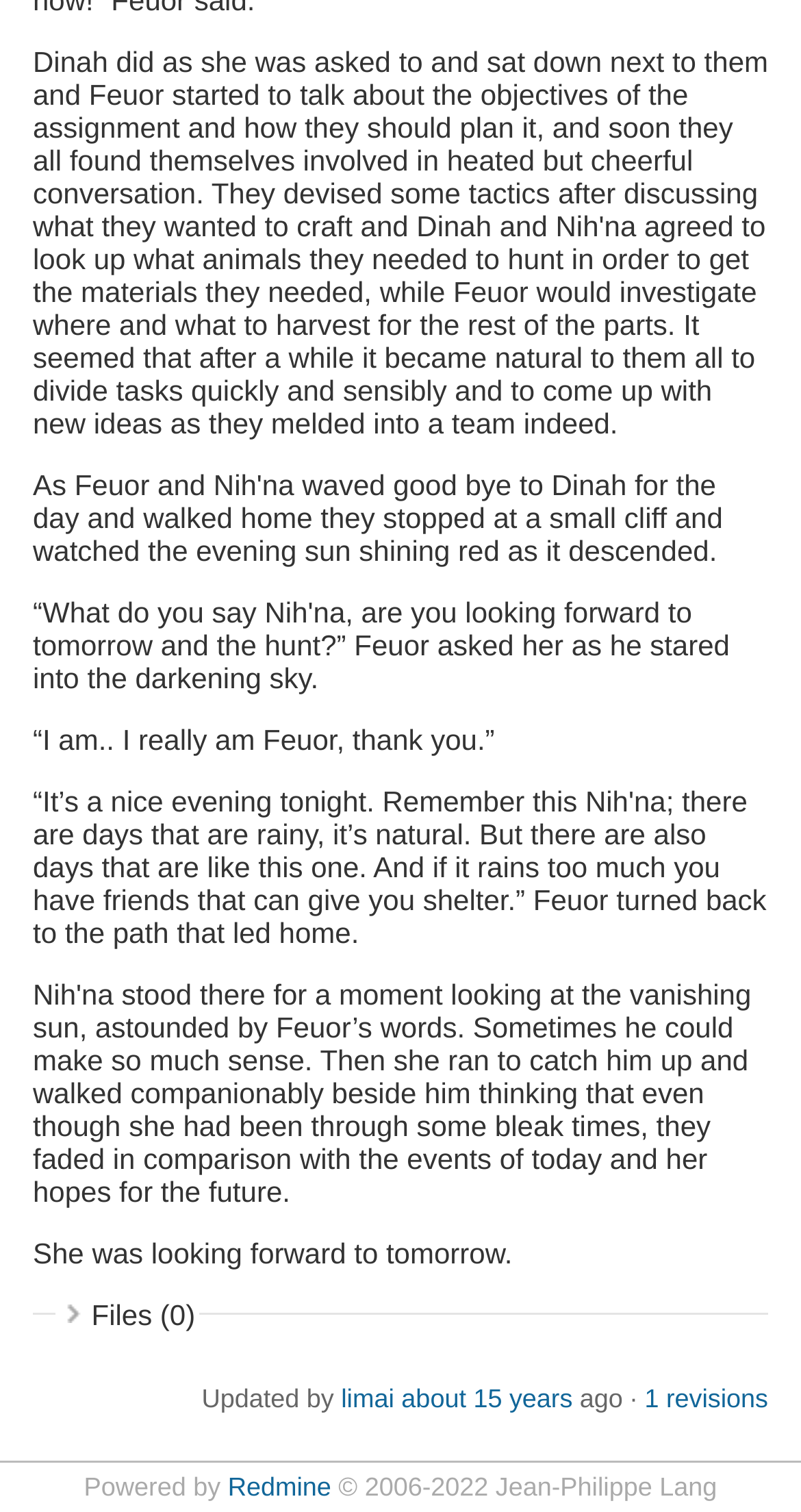How many revisions are there?
Look at the image and respond to the question as thoroughly as possible.

I found the answer by looking at the link '1 revisions' which is located near the text 'Updated by' and the name of the person who updated the file.